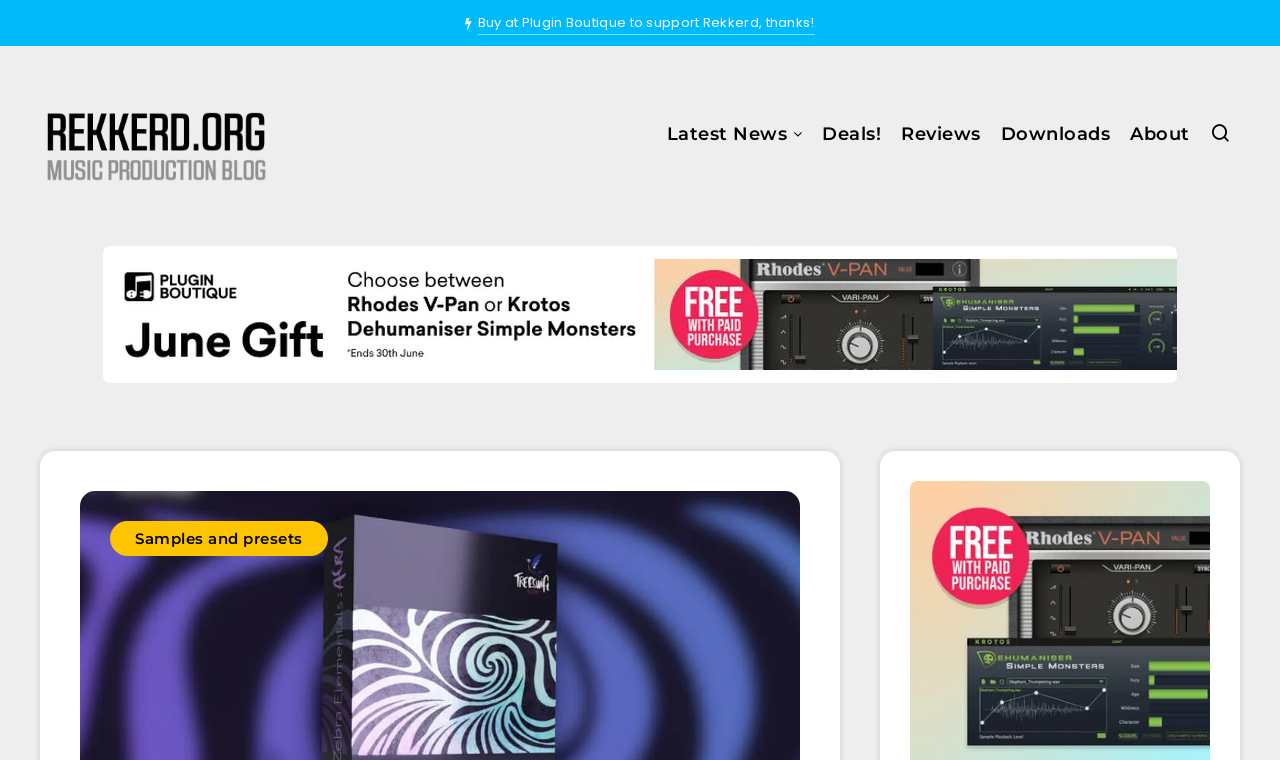Provide a single word or phrase to answer the given question: 
What is the name of the synthesizer mentioned on the webpage?

Zebra2